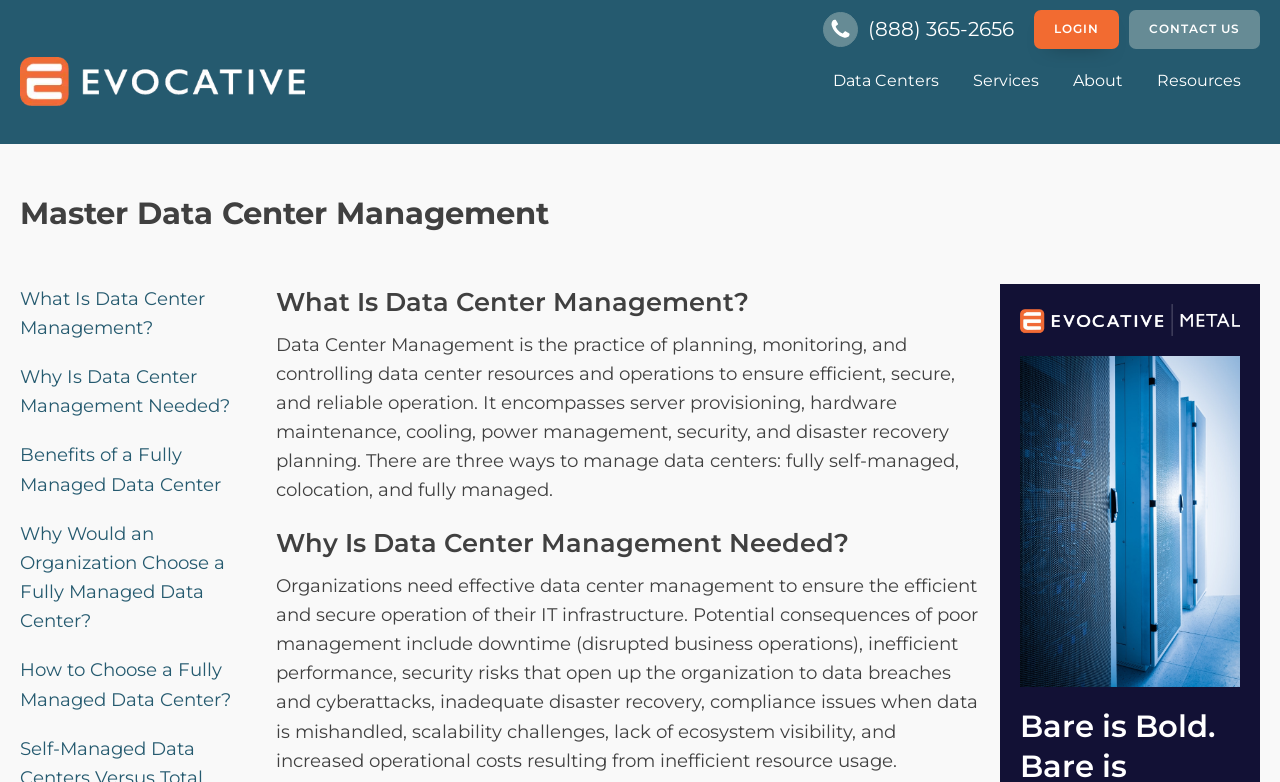Find and specify the bounding box coordinates that correspond to the clickable region for the instruction: "Click the 'What Is Data Center Management?' link".

[0.016, 0.363, 0.184, 0.437]